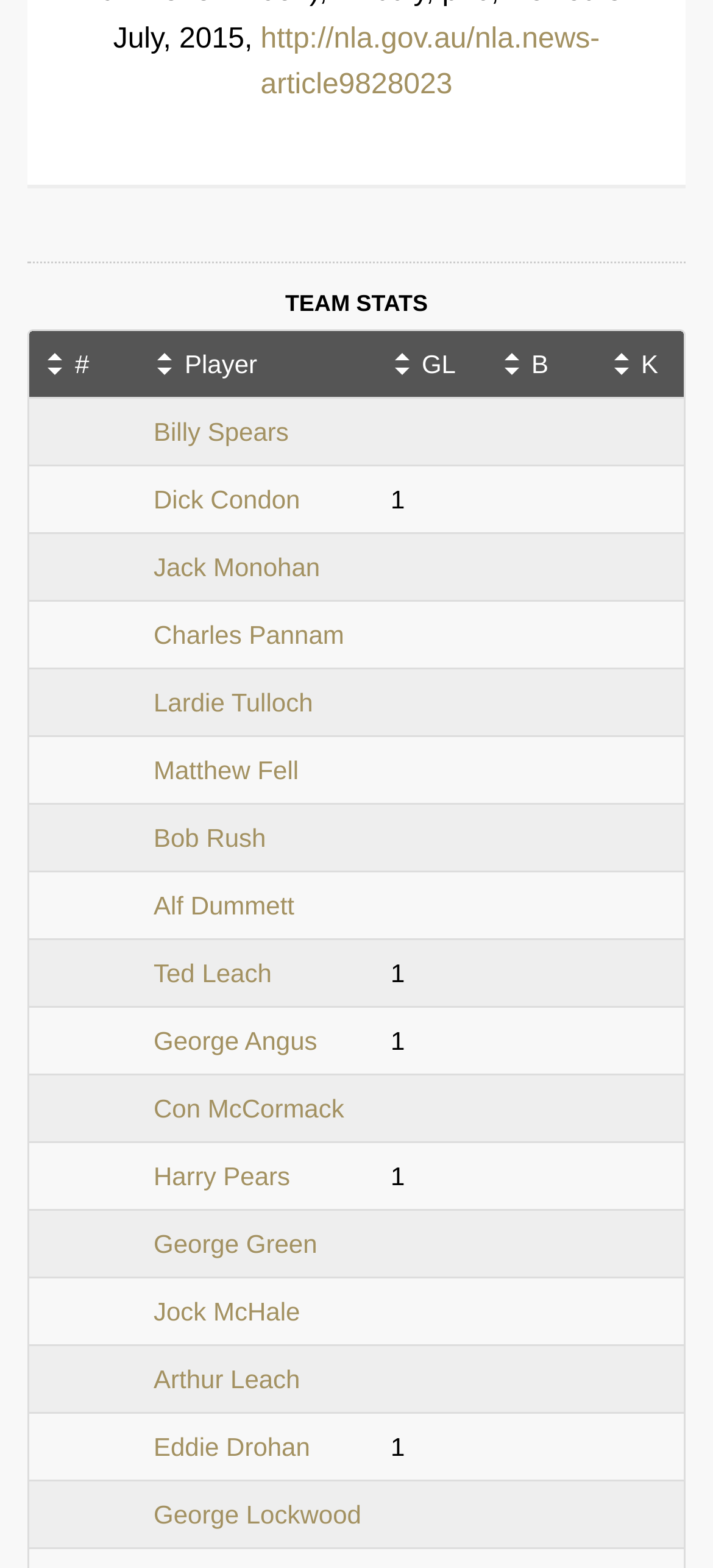Give a one-word or one-phrase response to the question: 
What is the title of the table?

TEAM STATS